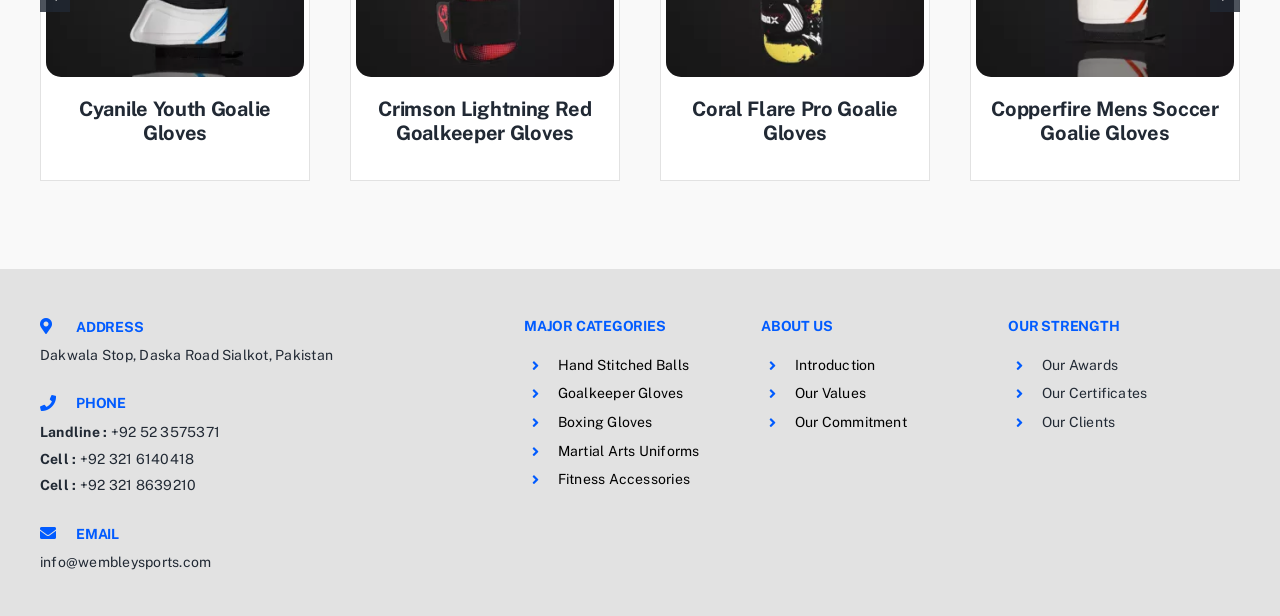Provide the bounding box coordinates of the HTML element this sentence describes: "Our Values".

[0.621, 0.626, 0.677, 0.651]